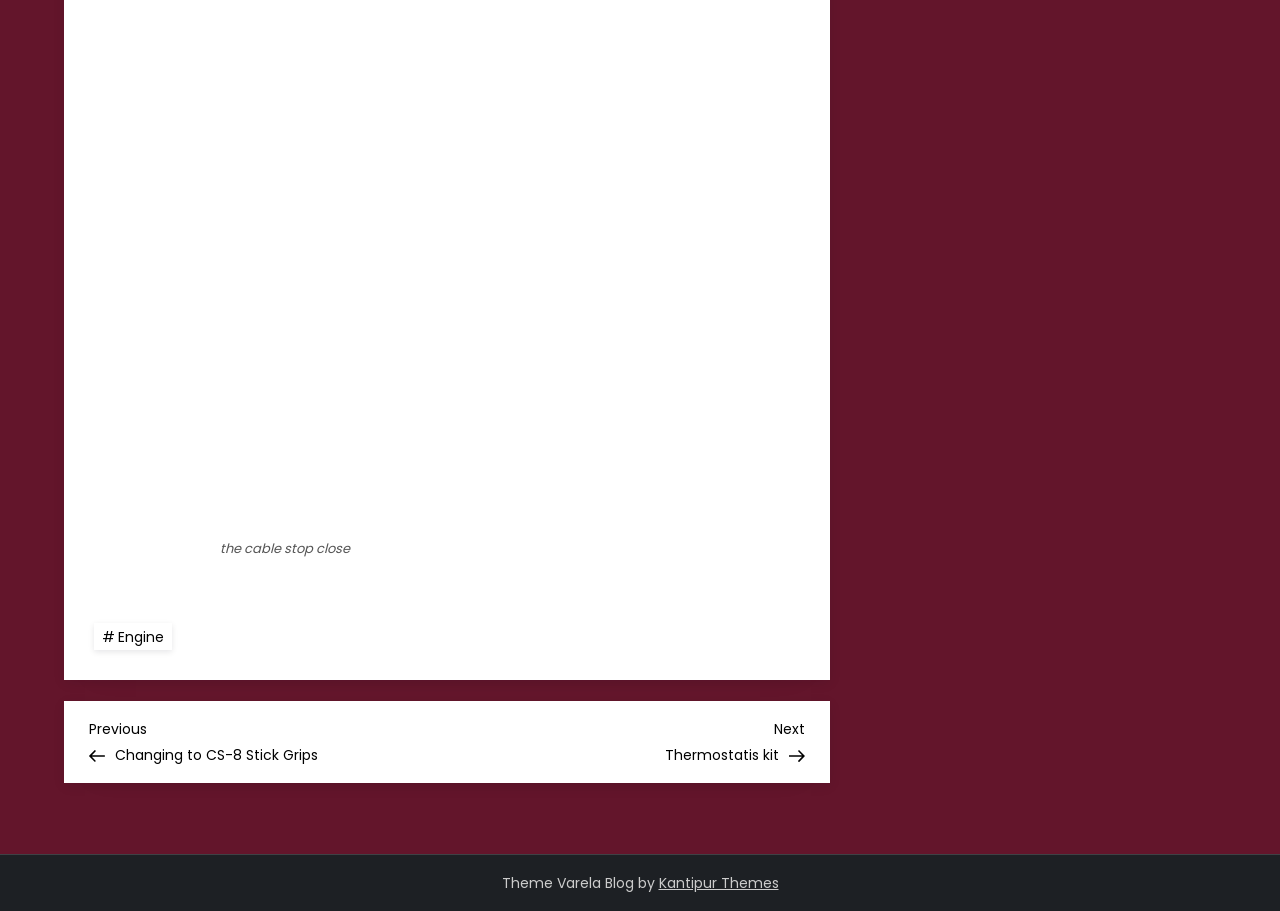What is the text of the previous post link?
Please provide a full and detailed response to the question.

The link to the previous post has the text 'Changing to CS-8 Stick Grips', indicating the title of the previous blog post.